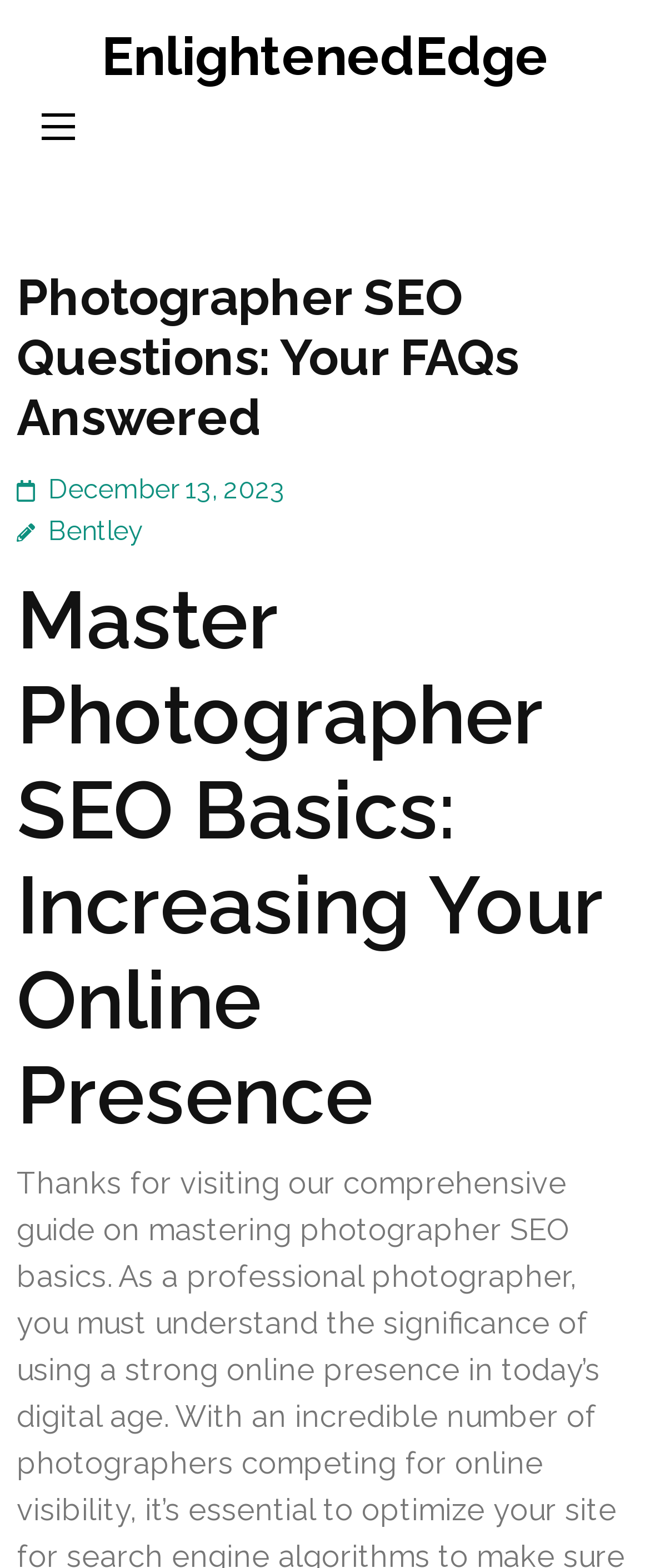Is the website's logo located at the top left corner?
Deliver a detailed and extensive answer to the question.

I found that the website's logo is not located at the top left corner by looking at the bounding box coordinates of the link element with the text 'EnlightenedEdge' which is located at [0.156, 0.016, 0.844, 0.055], indicating that it is not at the top left corner.